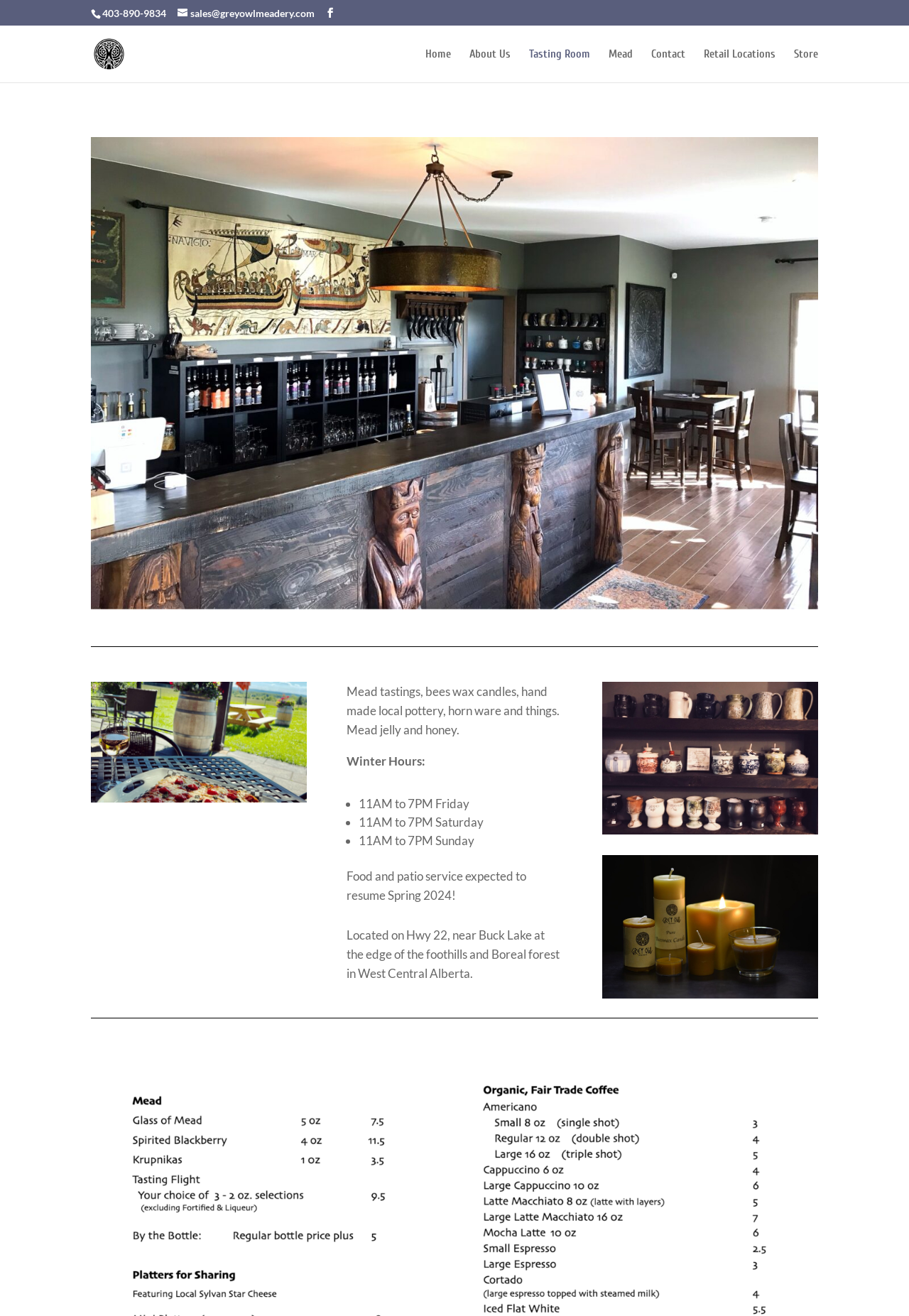Explain the contents of the webpage comprehensively.

The webpage is about Grey Owl Meadery's Tasting Room. At the top left, there is a phone number "403-890-9834" and an email address "sales@greyowlmeadery.com" next to it. To the right of the email, there is a small icon. Below the phone number and email, the Grey Owl Meadery logo is displayed, which is an image.

The main navigation menu is located below the logo, with links to "Home", "About Us", "Tasting Room", "Mead", "Contact", "Retail Locations", and "Store". These links are aligned horizontally and take up about half of the page's width.

On the lower half of the page, there is a section that describes the Tasting Room. It features two images, one on the left and one on the right, which take up about a quarter of the page's width each. Between the images, there is a block of text that describes the products available at the Tasting Room, including mead tastings, beeswax candles, and local pottery.

Below the product description, there is a section that lists the Winter Hours of the Tasting Room. The hours are listed in a bullet-point format, with the days of the week (Friday, Saturday, and Sunday) and the operating hours (11AM to 7PM) listed. There is also a note that food and patio service are expected to resume in Spring 2024.

Finally, at the bottom of the page, there is a paragraph that describes the location of the Tasting Room, which is situated on Hwy 22, near Buck Lake, at the edge of the foothills and Boreal forest in West Central Alberta.